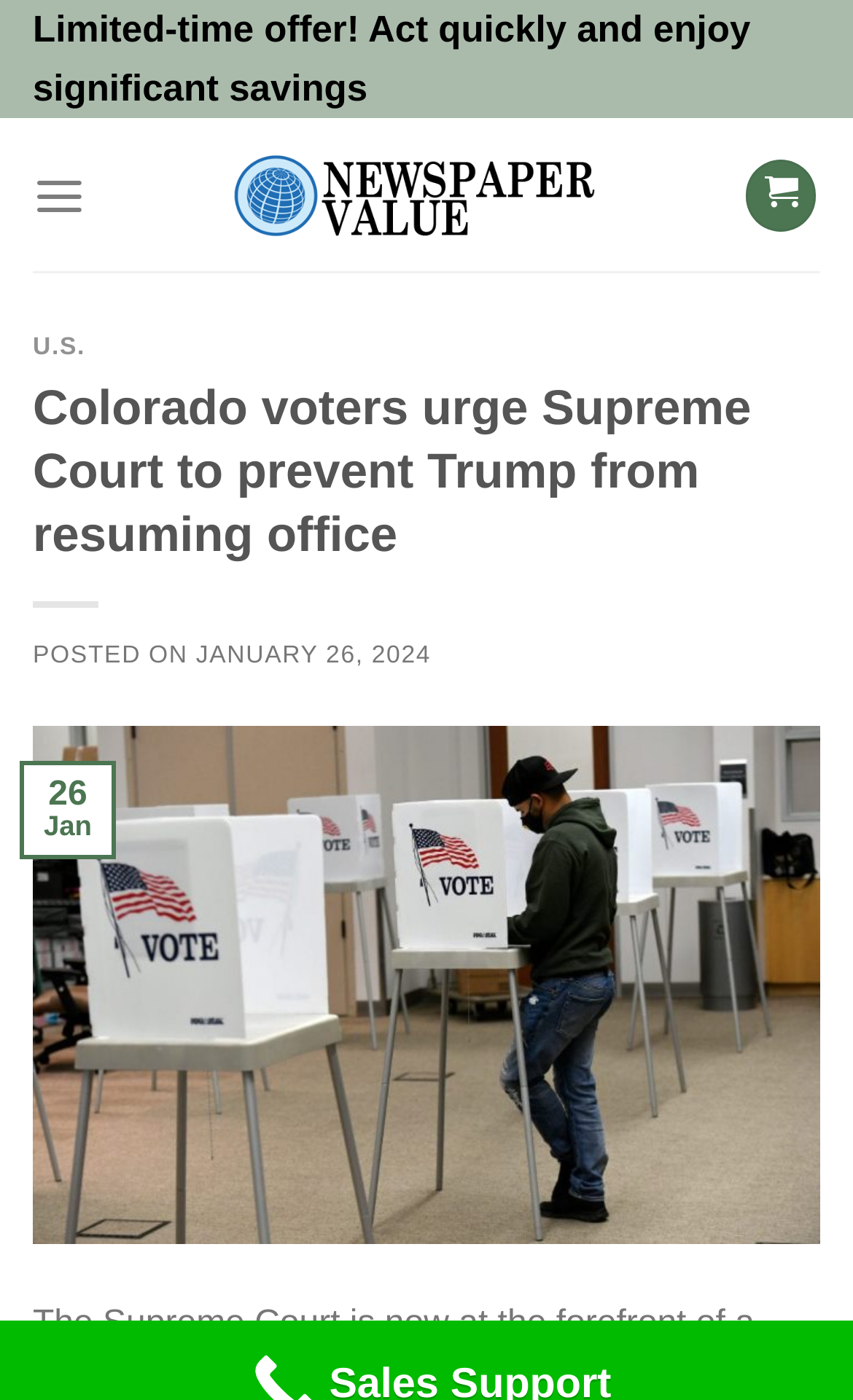What is the purpose of the 'Menu' link?
Answer the question with a single word or phrase, referring to the image.

To expand the main menu